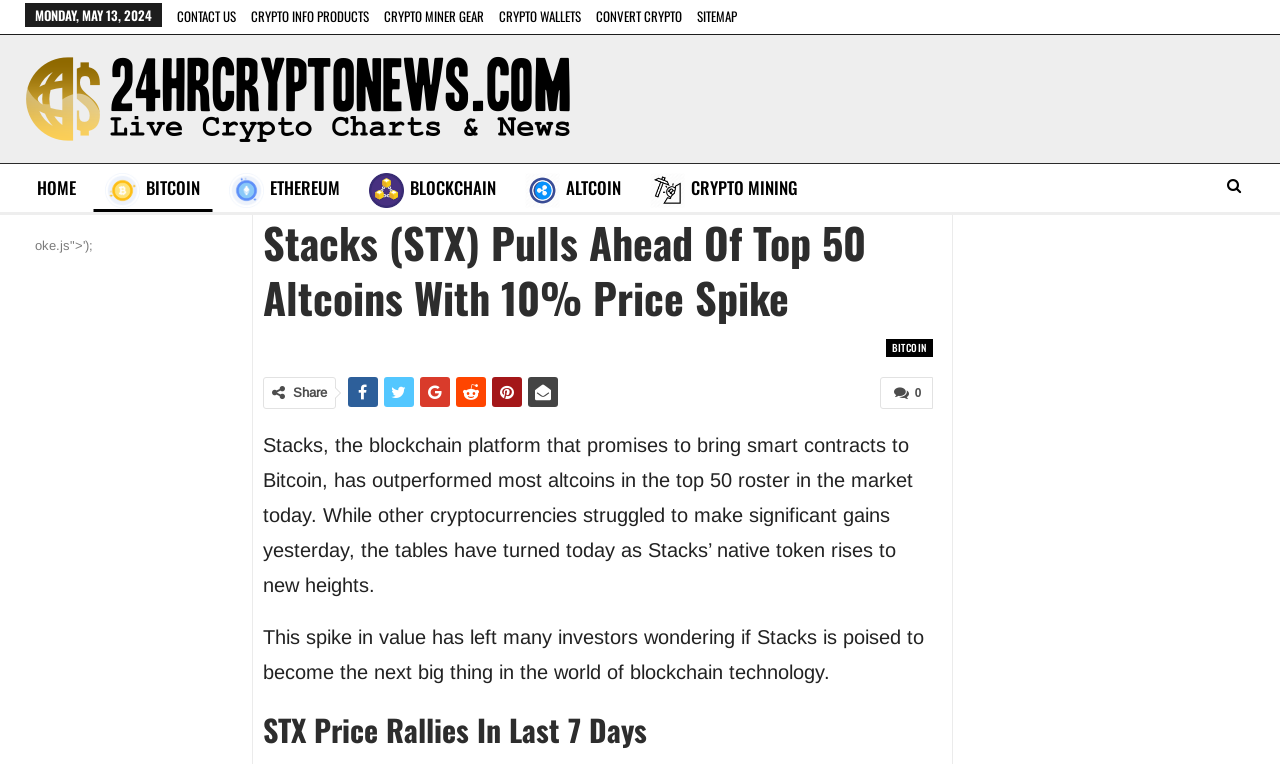Determine the bounding box coordinates for the region that must be clicked to execute the following instruction: "Click on BITCOIN".

[0.073, 0.215, 0.166, 0.277]